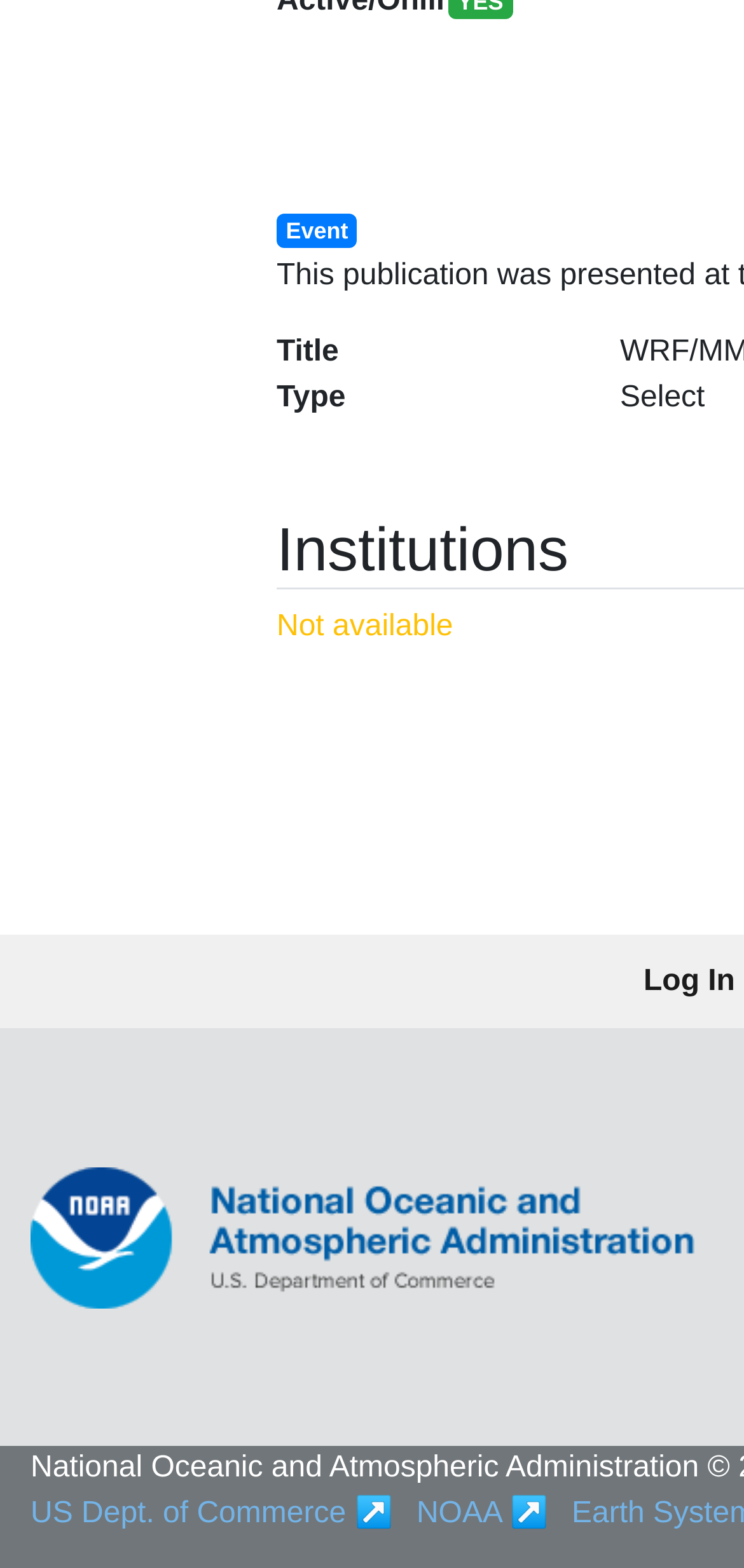How many links are at the bottom of the page?
Analyze the image and deliver a detailed answer to the question.

The webpage has three links at the bottom, namely 'US Dept. of Commerce', 'NOAA', and an arrow symbol, which are likely related to the organization or agency responsible for the webpage.